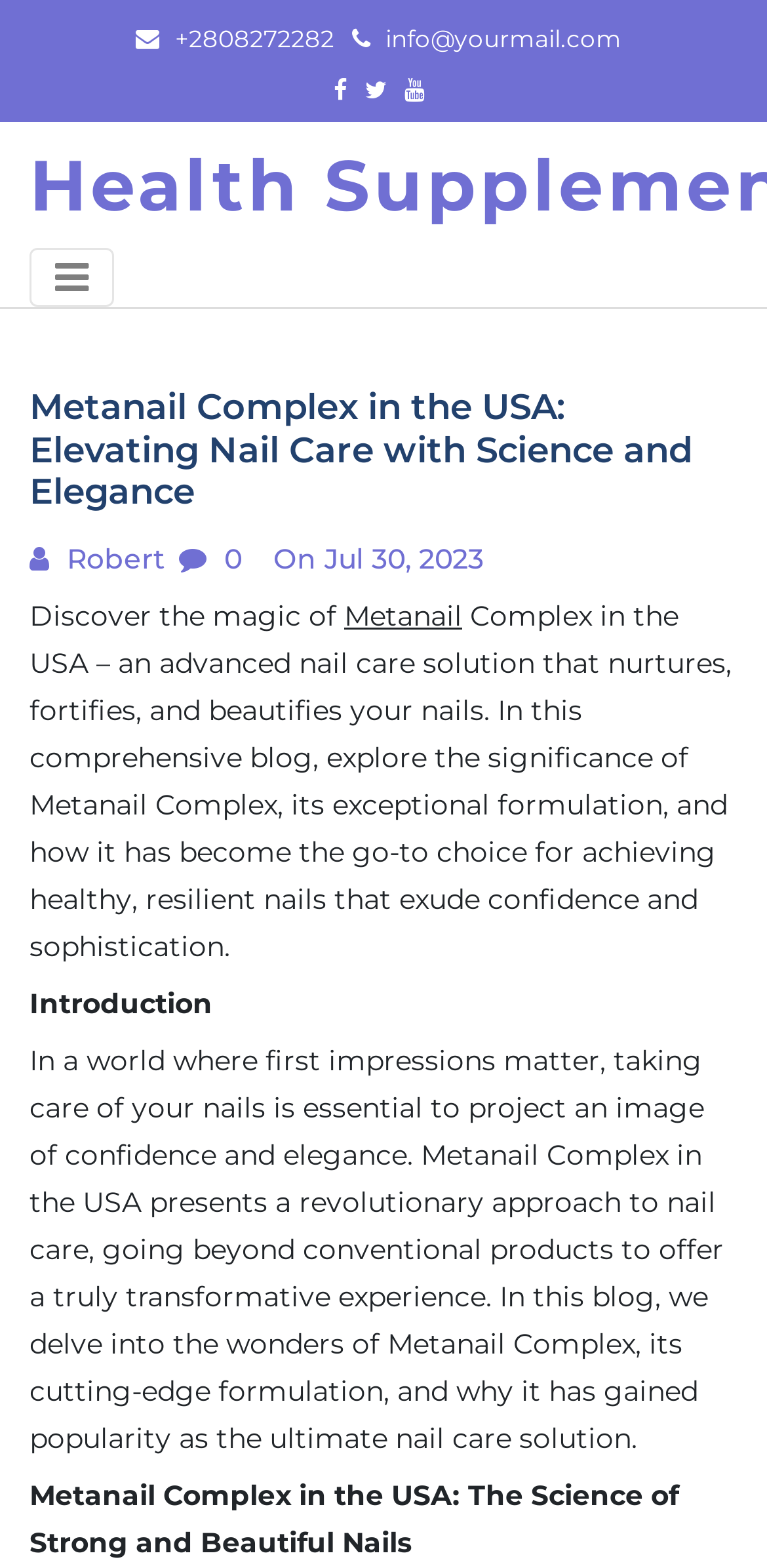How many social media links are provided on the webpage?
Give a one-word or short phrase answer based on the image.

3